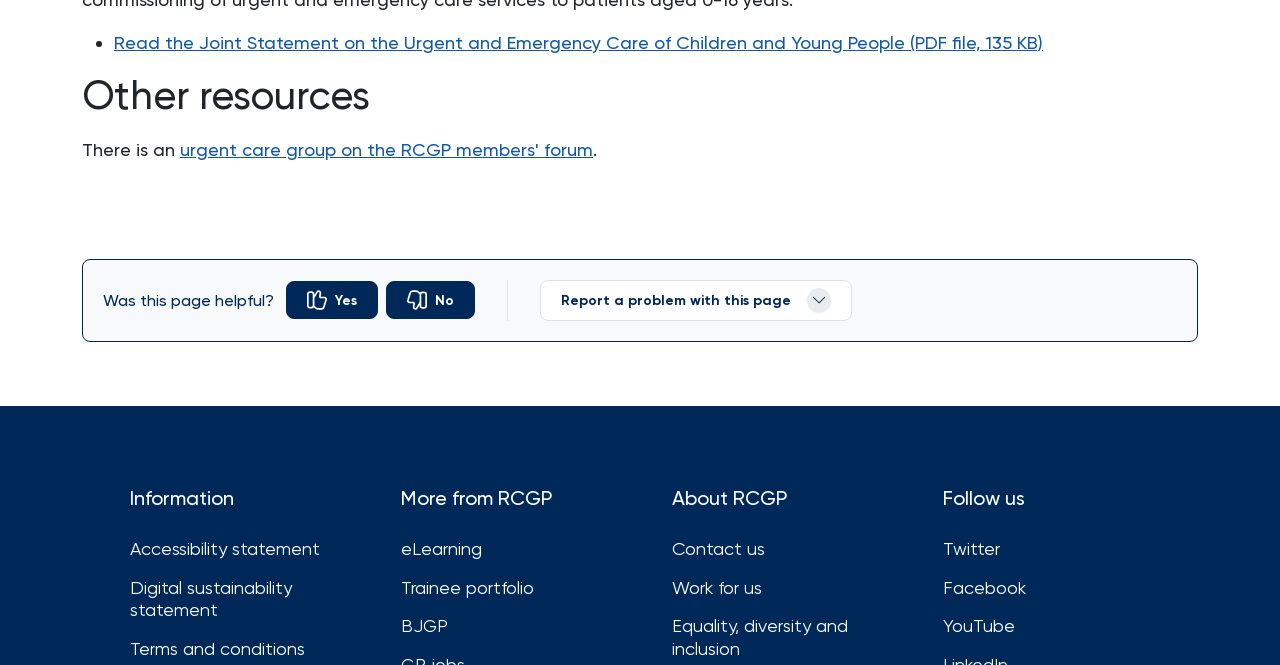Please use the details from the image to answer the following question comprehensively:
How many radio buttons are there in the 'Was this page helpful?' section?

The 'Was this page helpful?' section is located in the middle of the webpage, and it contains two radio buttons: 'Yes' and 'No'.